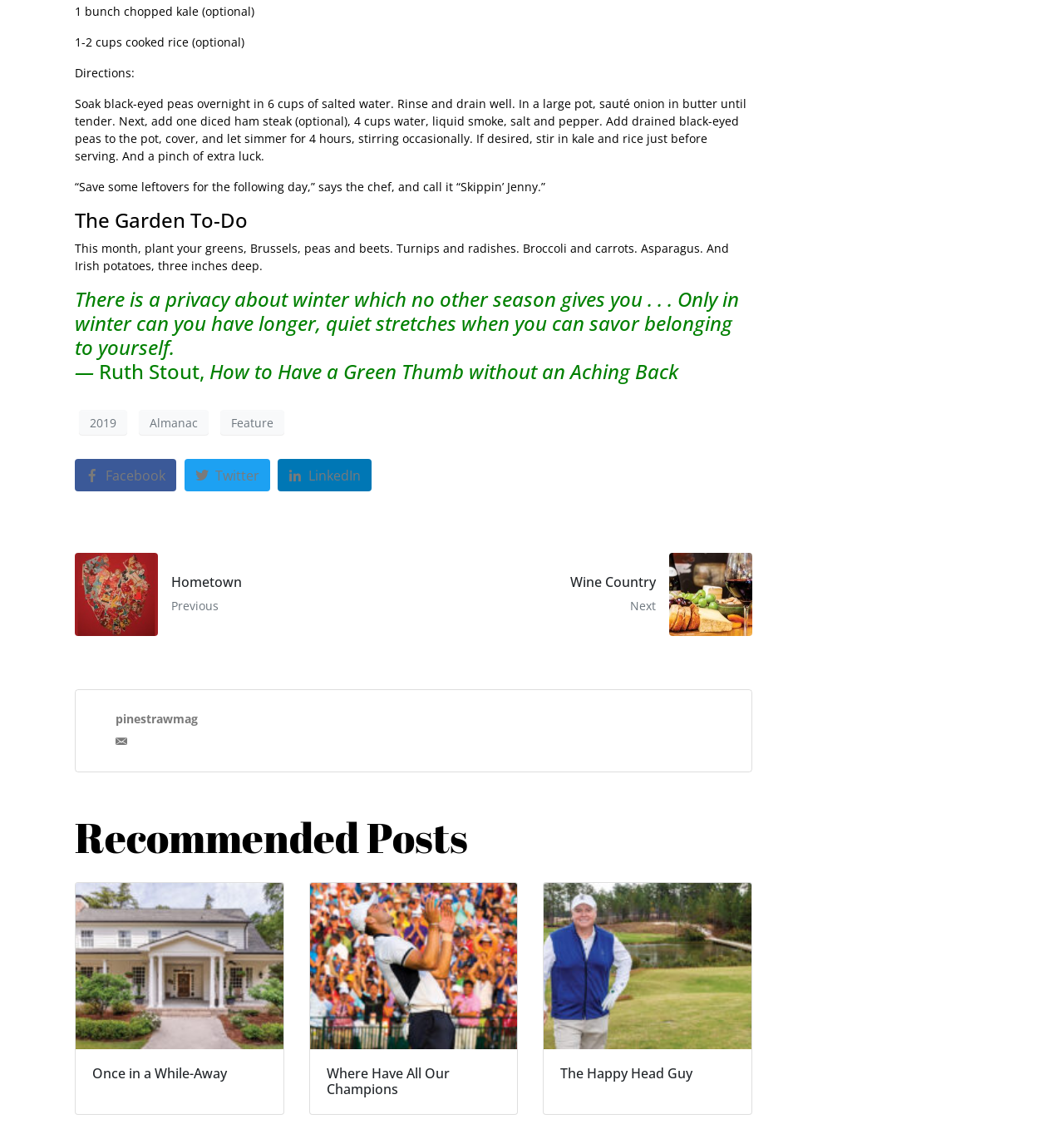Give the bounding box coordinates for this UI element: "pinestrawmag". The coordinates should be four float numbers between 0 and 1, arranged as [left, top, right, bottom].

[0.109, 0.626, 0.186, 0.641]